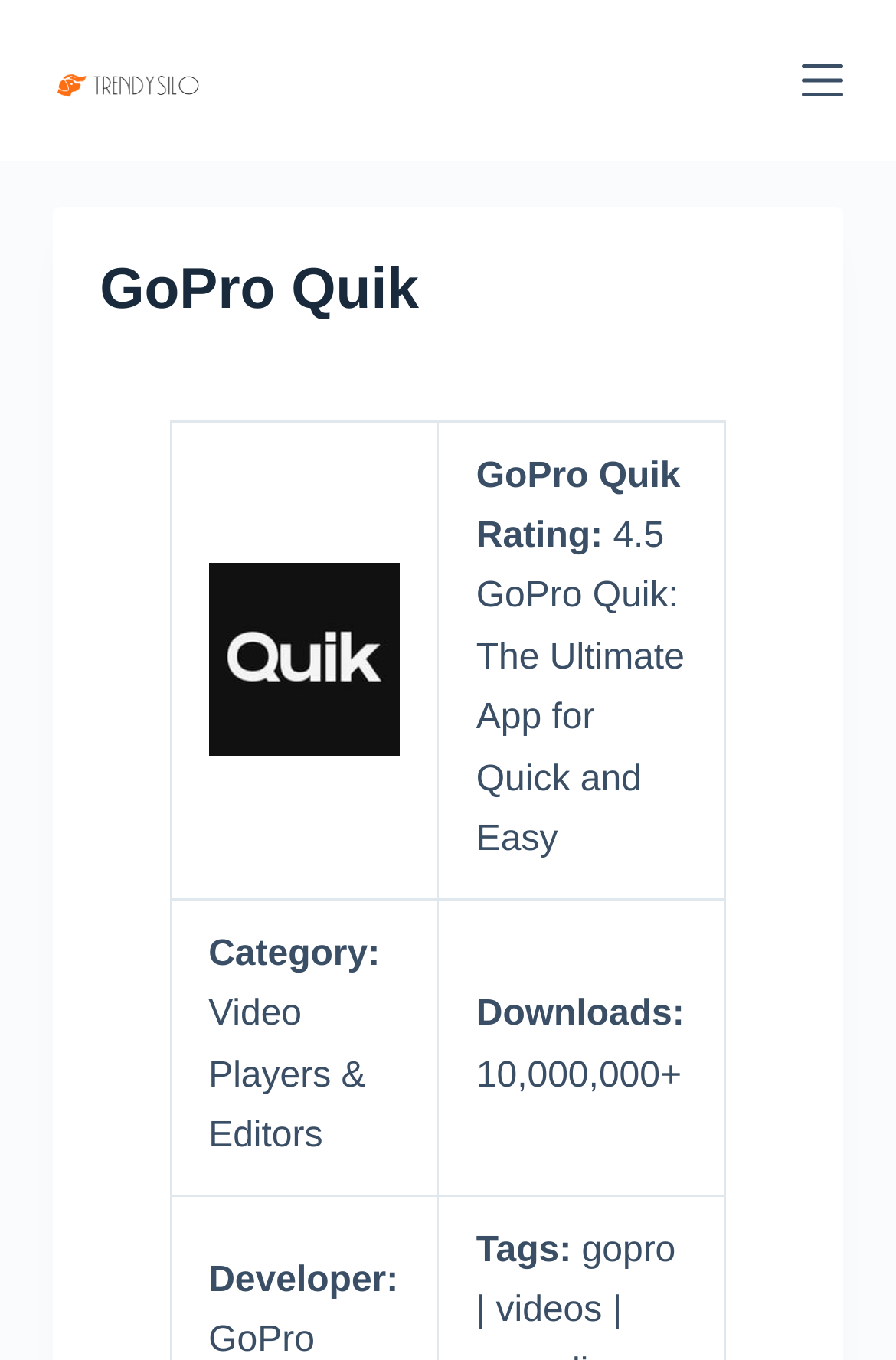Give a concise answer using one word or a phrase to the following question:
What is the name of the website?

Trendysilo